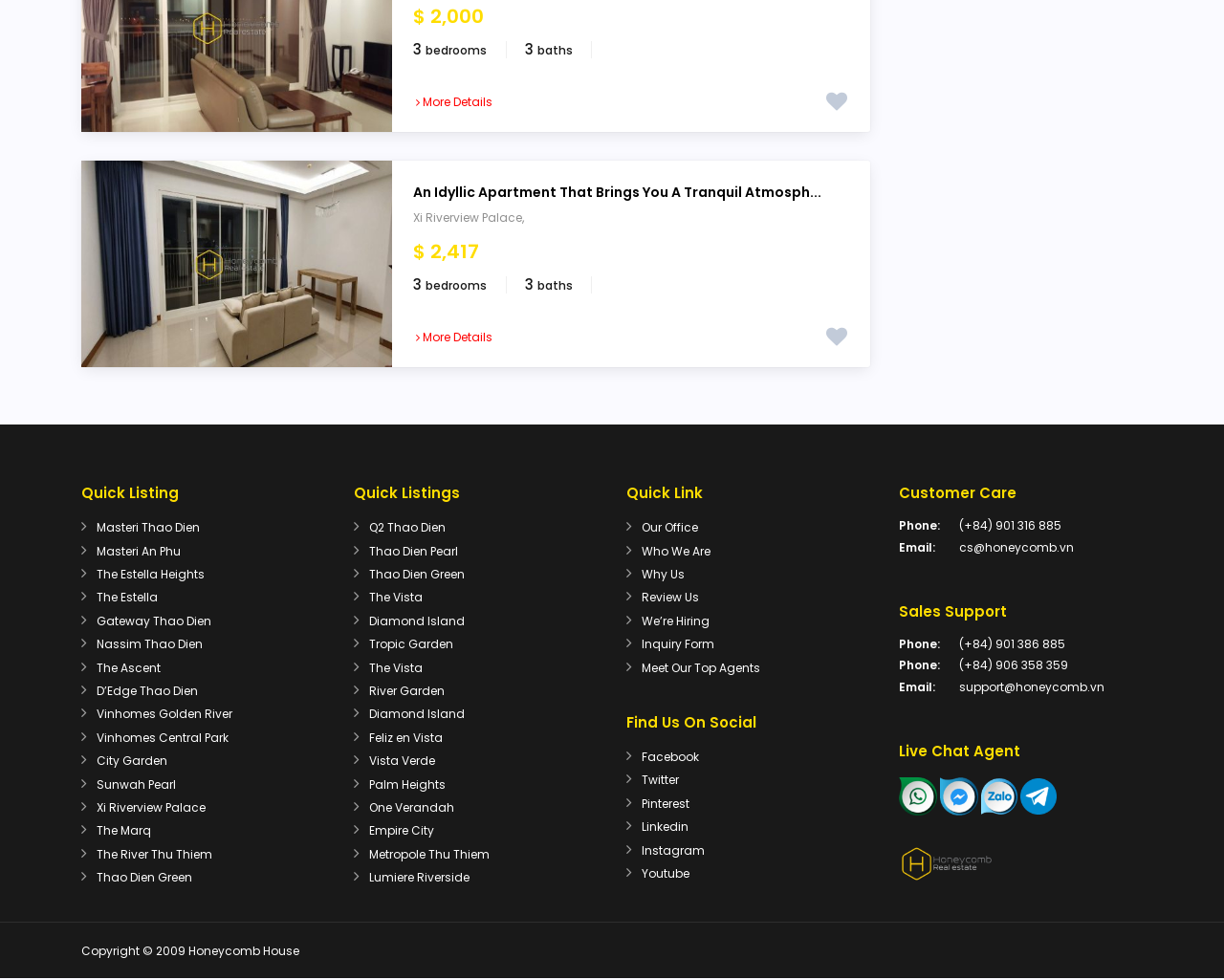Find the bounding box coordinates for the element described here: "title="by email"".

None